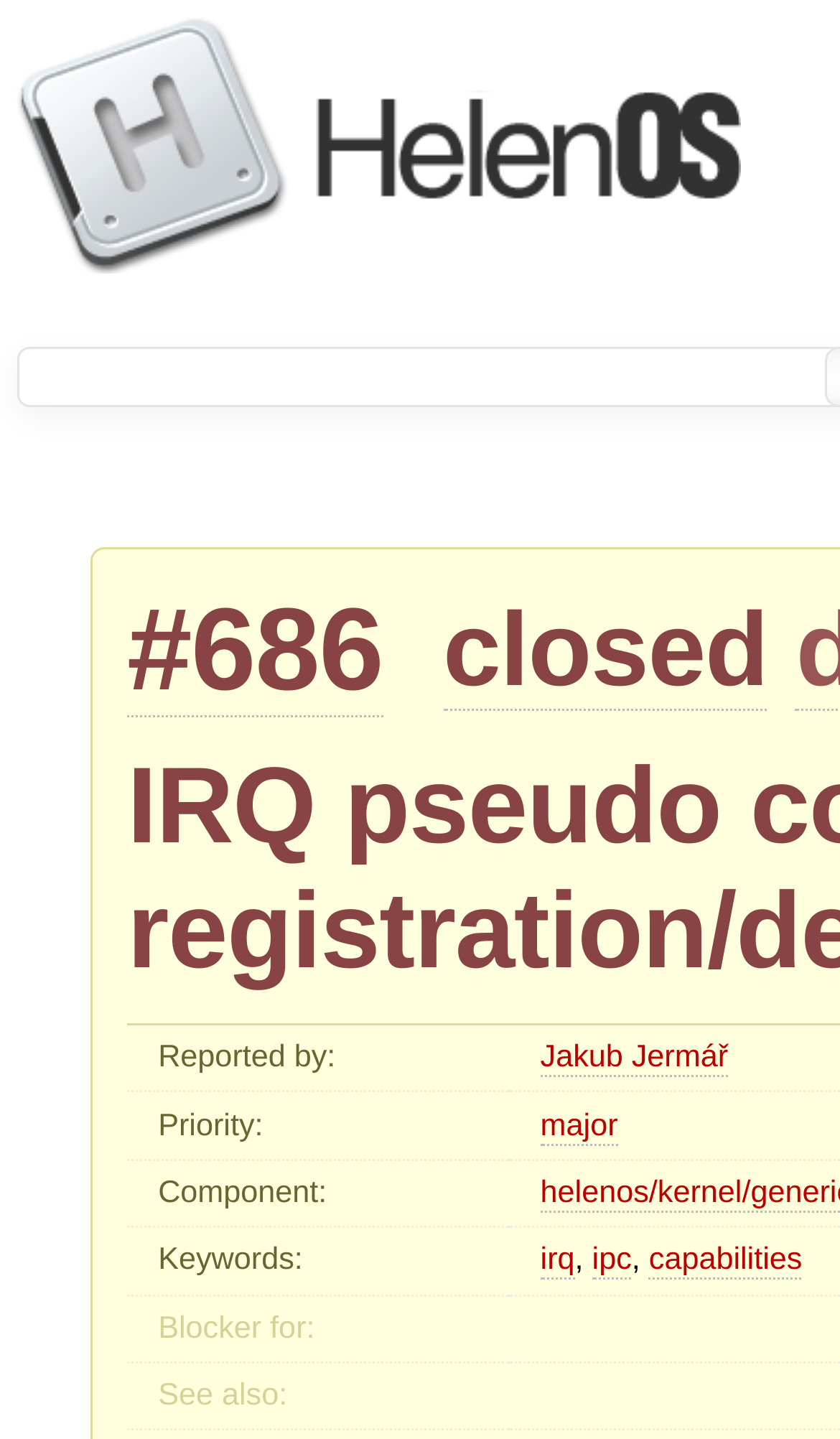Is this issue closed?
Give a detailed explanation using the information visible in the image.

I found the answer by looking at the link 'closed' which is not selected, indicating that this issue is not closed.